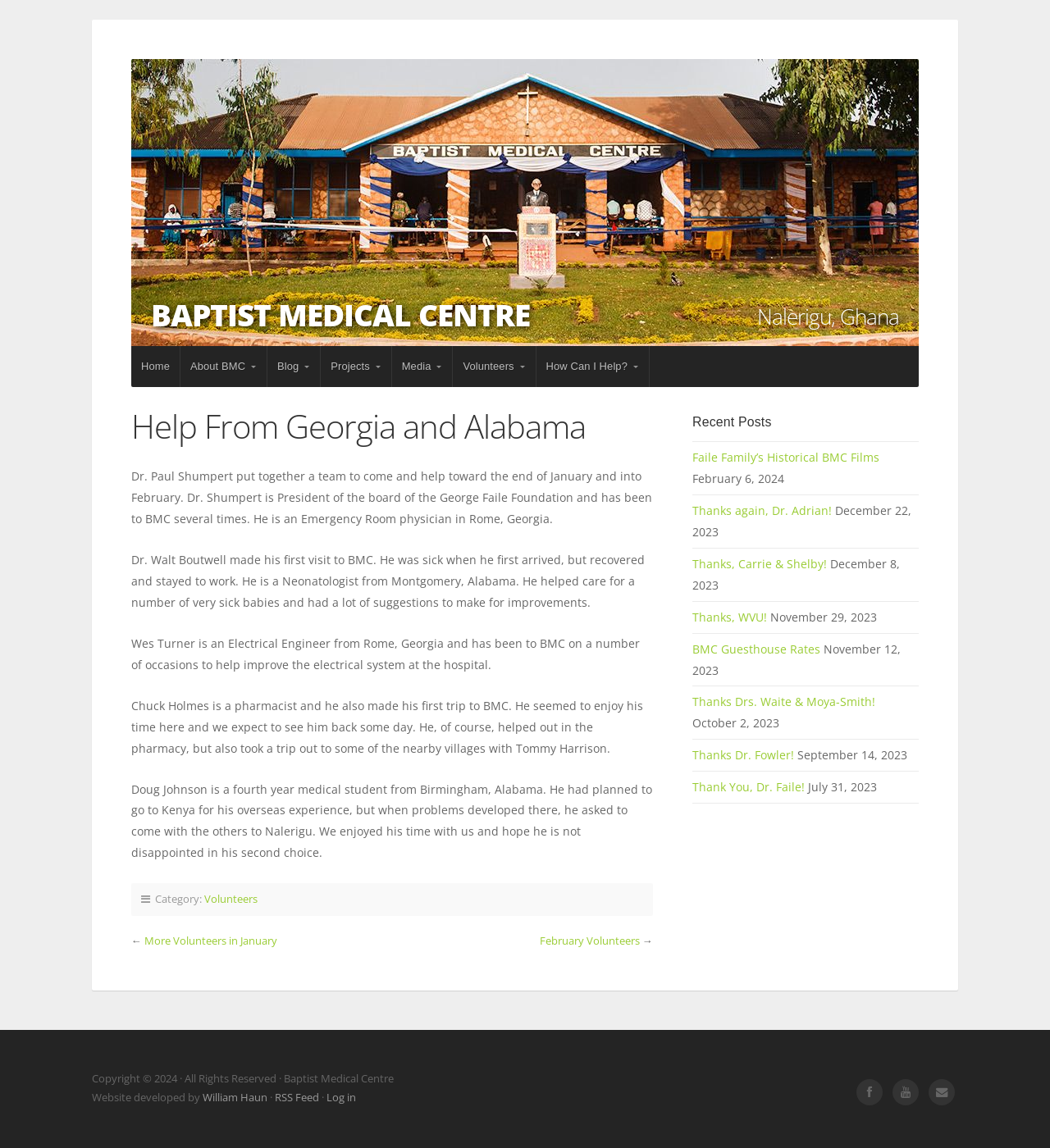Provide the bounding box coordinates of the area you need to click to execute the following instruction: "Log in to the website".

[0.311, 0.949, 0.339, 0.962]